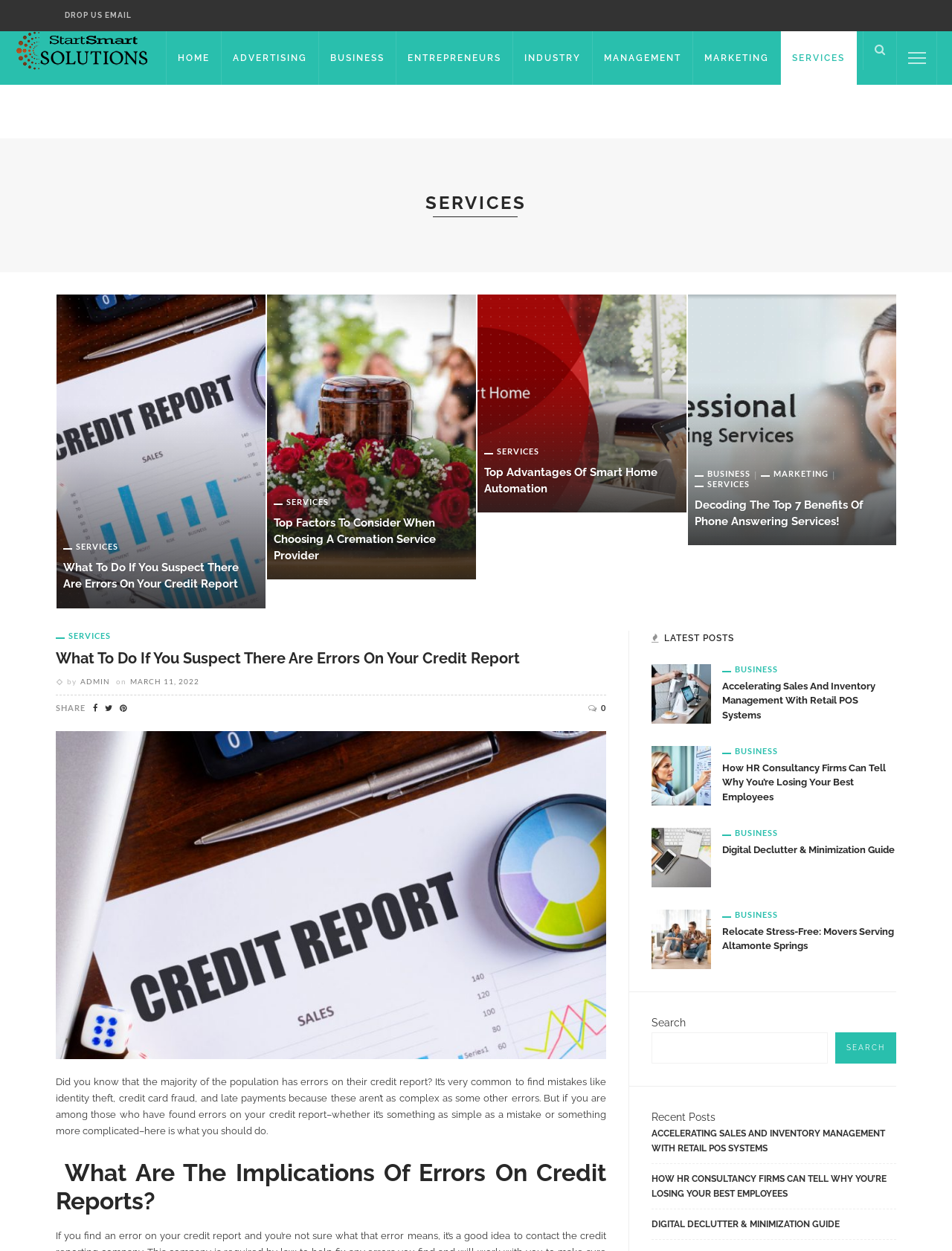Please locate the UI element described by "Digital Declutter & Minimization Guide" and provide its bounding box coordinates.

[0.684, 0.977, 0.941, 0.995]